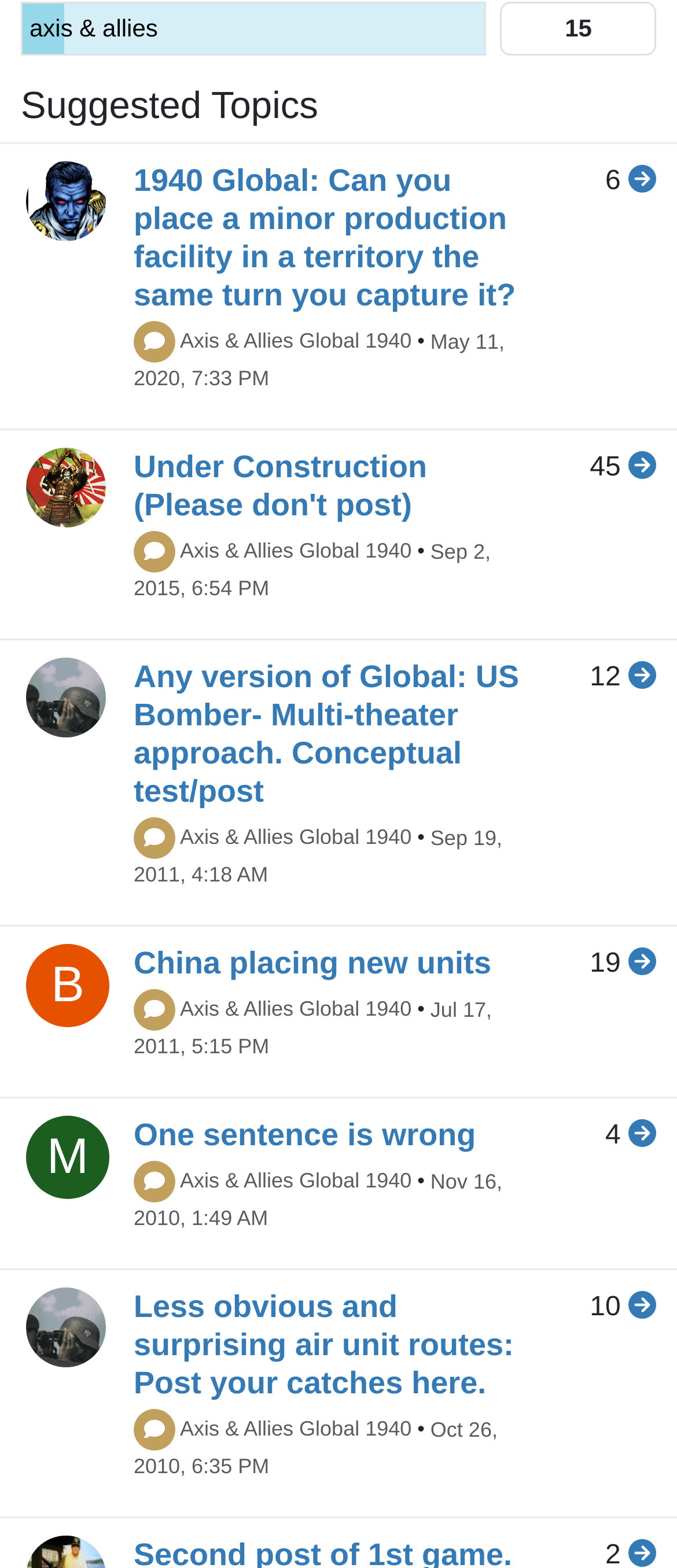Please identify the bounding box coordinates of the region to click in order to complete the given instruction: "View topic 'Less obvious and surprising air unit routes: Post your catches here.'". The coordinates should be four float numbers between 0 and 1, i.e., [left, top, right, bottom].

[0.197, 0.822, 0.795, 0.895]